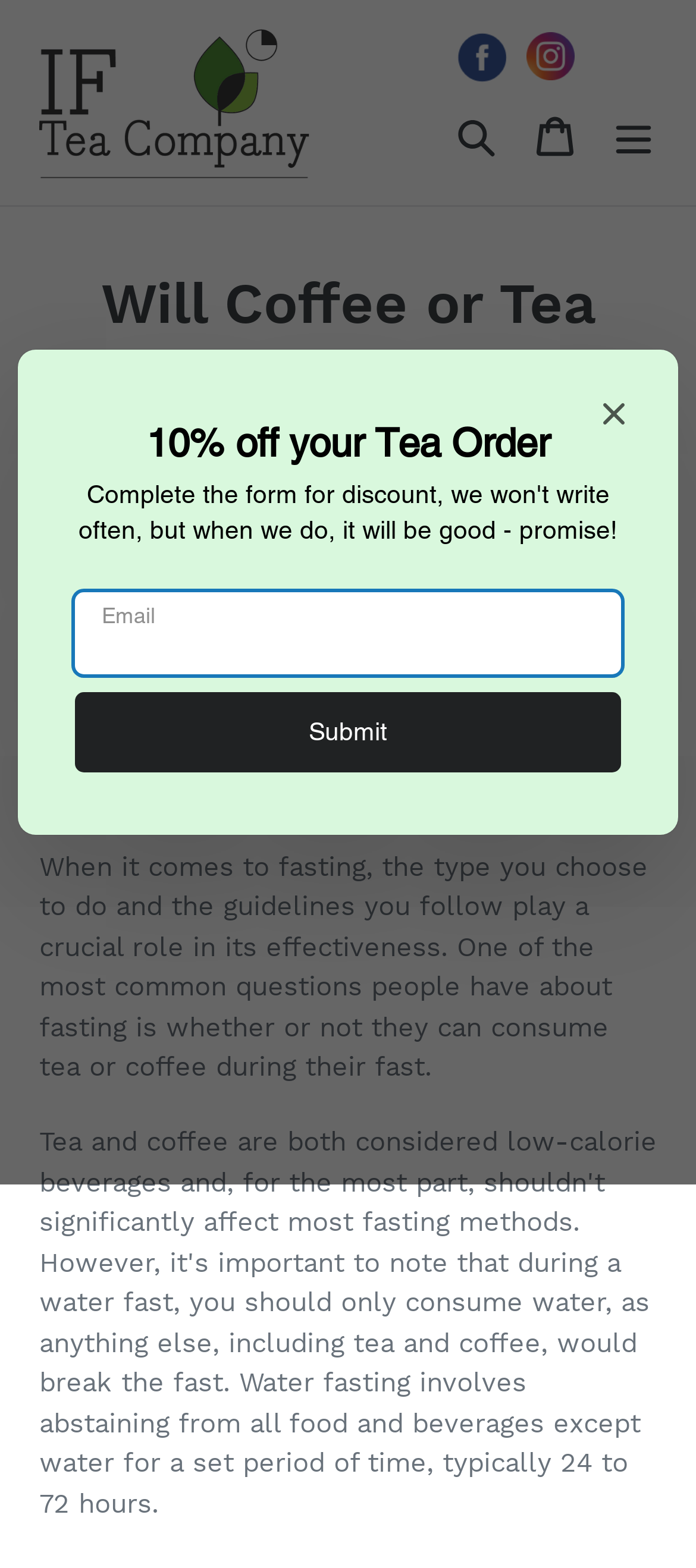What is the purpose of the 'Search' button?
Examine the webpage screenshot and provide an in-depth answer to the question.

The 'Search' button is located in the top-right corner of the webpage, and it has a popup dialog associated with it. This suggests that the button is used to search for something, likely products or articles on the website.